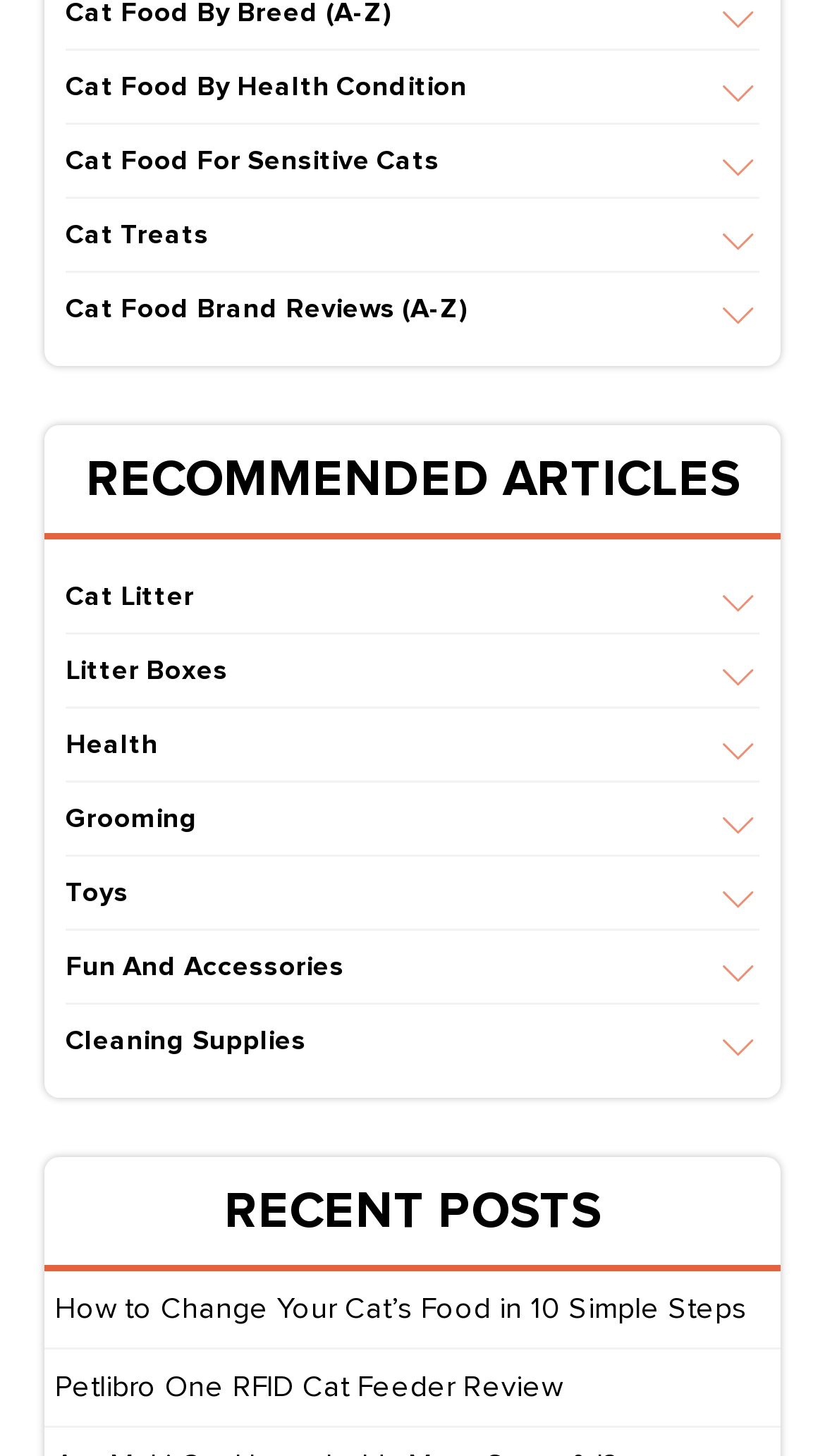Please determine the bounding box coordinates for the element that should be clicked to follow these instructions: "Click on Litter Boxes".

[0.079, 0.025, 0.921, 0.074]